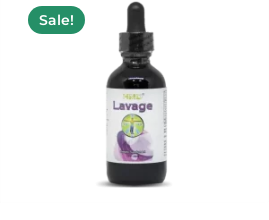Detail the scene depicted in the image with as much precision as possible.

The image features a sleek bottle of HMD™ Lavage, a herbal tincture that is 100% natural. The bottle is dark with a dropper lid, and prominently displays the product name "Lavage" on its front label, which is adorned with a colorful emblem. Above the bottle is a green circular tag that boldly states "Sale!", indicating a special promotional offer. This product is part of a recommended section labeled "You may also like…", suggesting it aligns with the interests of potential buyers.